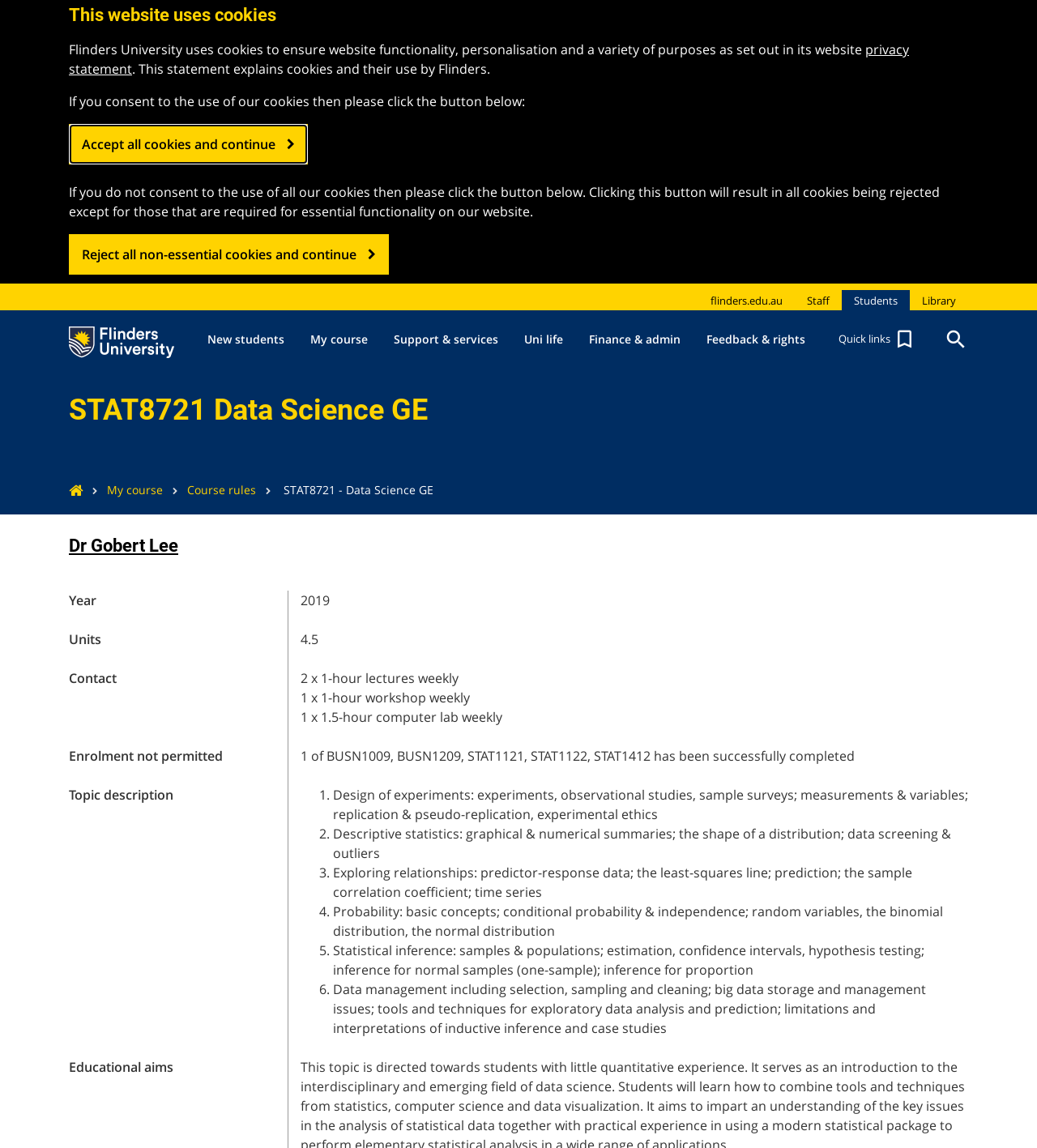Reply to the question with a single word or phrase:
What is the topic of the course?

Data Science GE